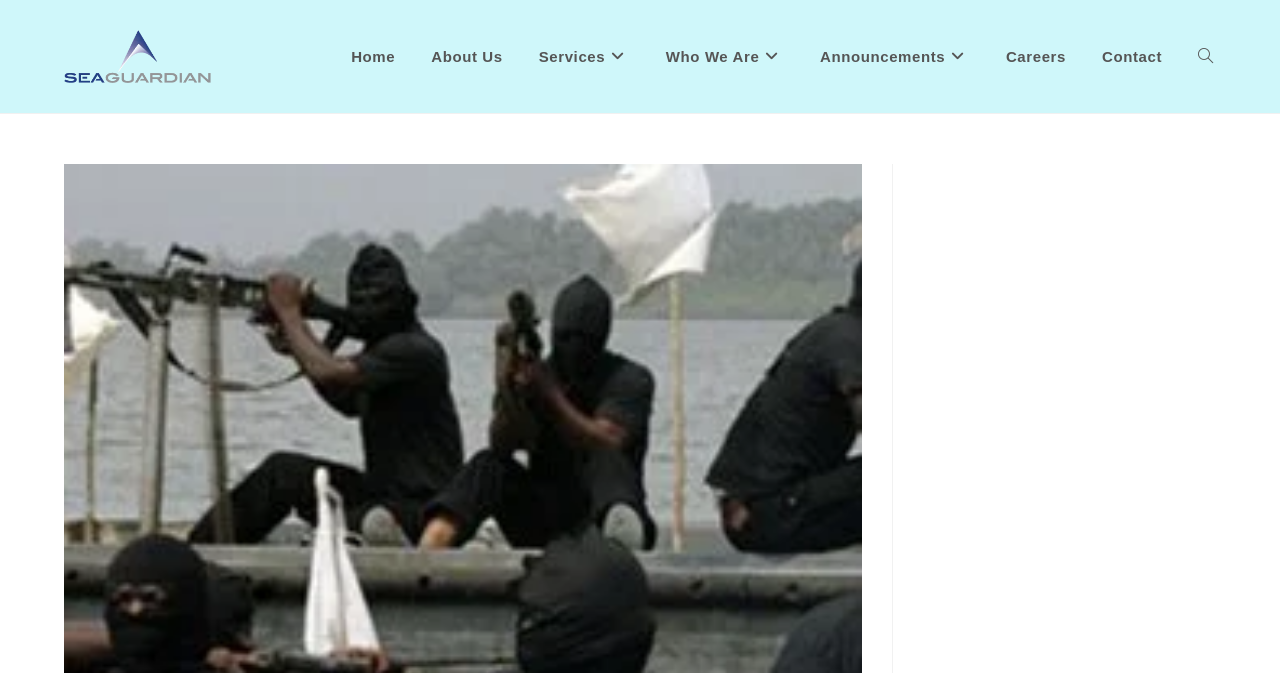Provide your answer in one word or a succinct phrase for the question: 
What is the layout of the top section of the webpage?

Table layout